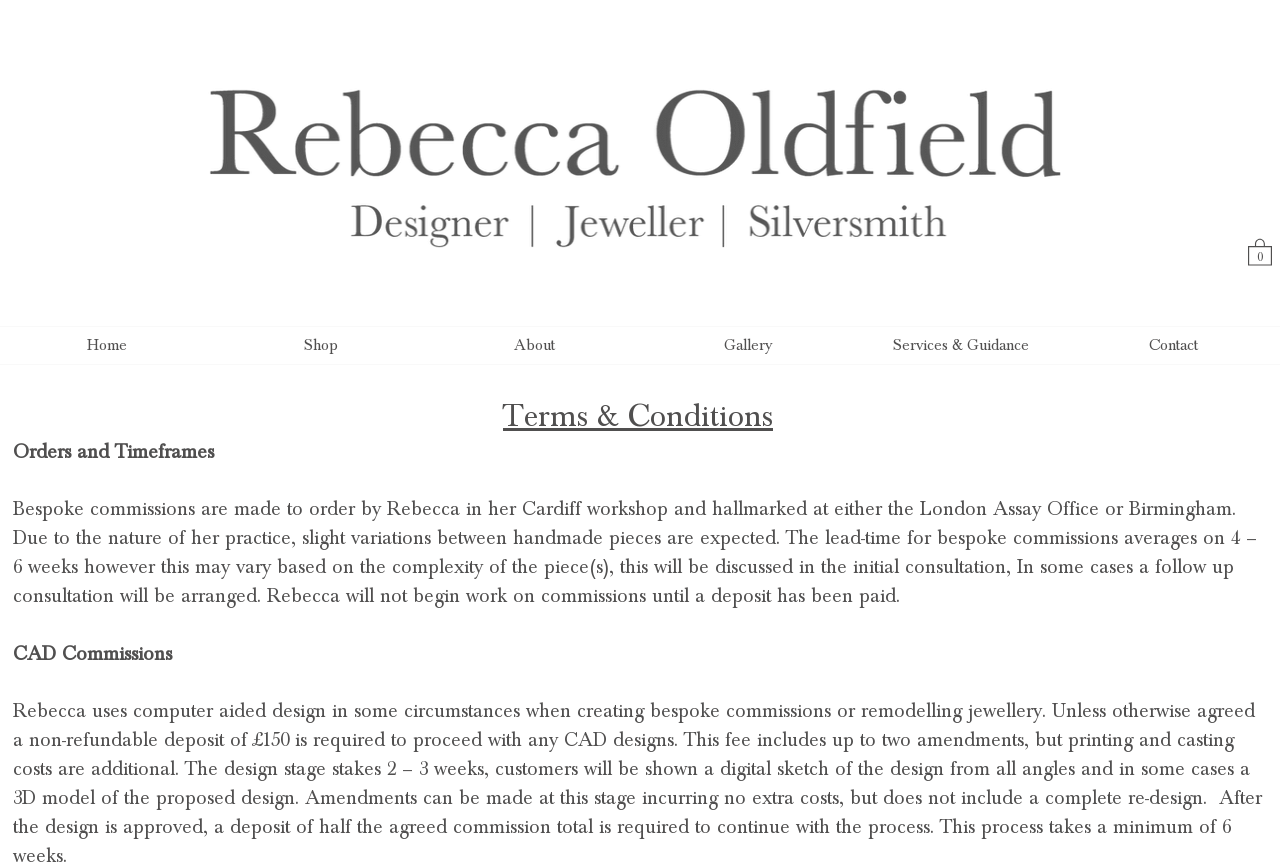Describe every aspect of the webpage comprehensively.

The webpage is about Rebecca Oldfield, a Cardiff-based designer, jeweller, and silversmith. At the top of the page, there is a banner image with a link, taking up most of the width. Below the banner, on the top right corner, there is a cart button with a count of 0 items. 

The main navigation menu is situated below the banner, spanning the full width of the page. It consists of six links: Home, Shop, About, Gallery, Services & Guidance, and Contact. 

Below the navigation menu, there is a heading that reads "Terms & Conditions". Underneath, there are three sections of text. The first section is a heading that says "Orders and Timeframes". The second section is a paragraph that explains the process of bespoke commissions, including the lead time and the requirement of a deposit. The third section is a heading that says "CAD Commissions", followed by a small amount of whitespace.